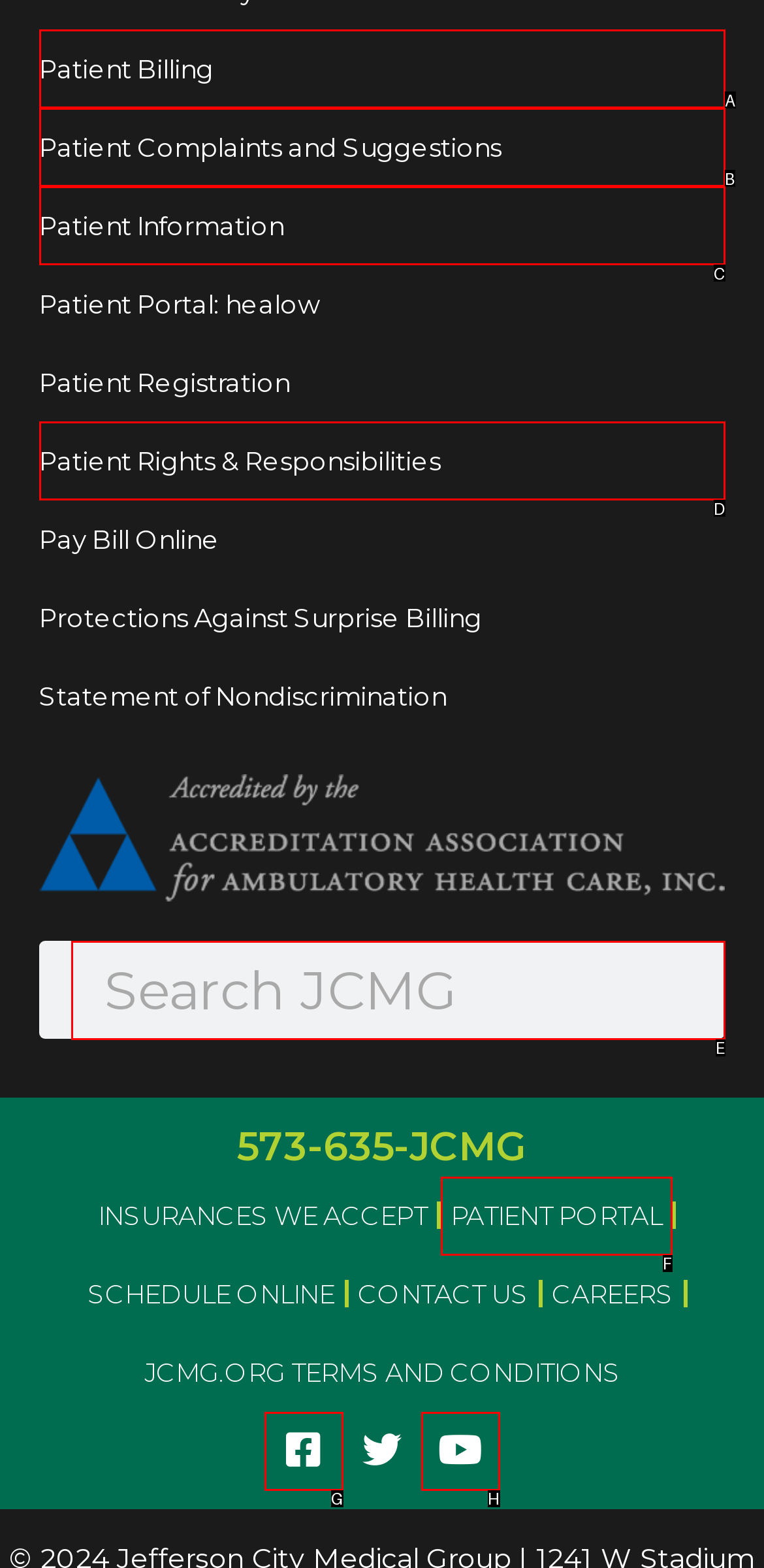Identify the HTML element I need to click to complete this task: search for something Provide the option's letter from the available choices.

E